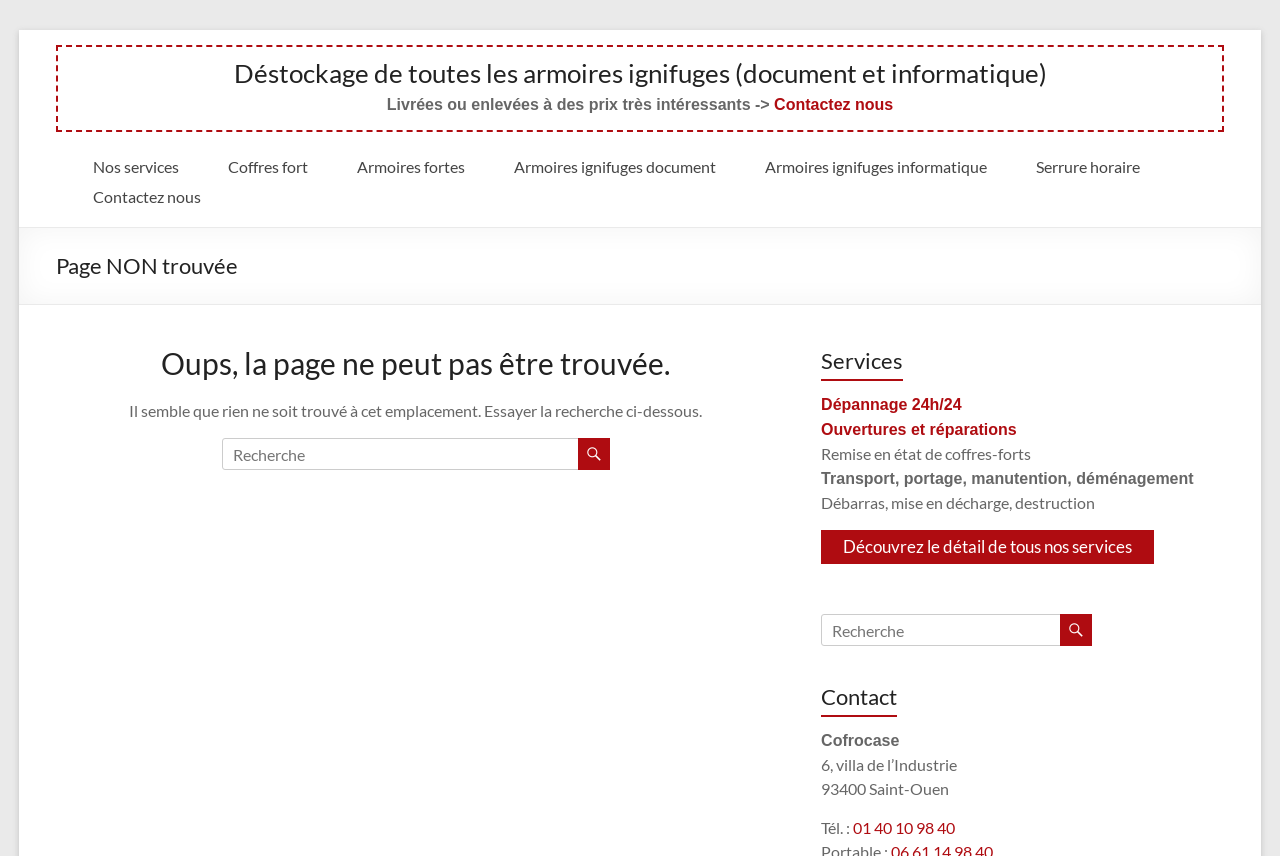Describe every aspect of the webpage comprehensively.

This webpage appears to be an error page, indicating that the requested page was not found. At the top, there is a heading that reads "Page non trouvée | Cofrocase" and a complementary section that spans almost the entire width of the page. 

Below the heading, there is a prominent section with a heading that reads "Déstockage de toutes les armoires ignifuges (document et informatique)". This section contains a static text that mentions "Livrées ou enlevées à des prix très intéressants" and a link to "Contactez nous". 

To the left of this section, there are several links to different services, including "Nos services", "Coffres fort", "Armoires fortes", "Armoires ignifuges document", "Armoires ignifuges informatique", "Serrure horaire", and another "Contactez nous" link. 

Further down, there is a heading that reads "Page NON trouvée" and a section that explains that the page was not found, with a static text that suggests trying the search function. This section also contains a search bar with a textbox and a button. 

On the right side of the page, there are three complementary sections. The first section has a heading that reads "Services" and lists several services, including "Dépannage 24h/24", "Ouvertures et réparations", "Remise en état de coffres-forts", "Transport, portage, manutention, déménagement", and "Débarras, mise en décharge, destruction". There is also a link to "Découvrez le détail de tous nos services". 

The second section has a search bar with a textbox and a button, similar to the one on the left side of the page. 

The third section has a heading that reads "Contact" and lists the company's contact information, including the address, phone number, and a link to the phone number.